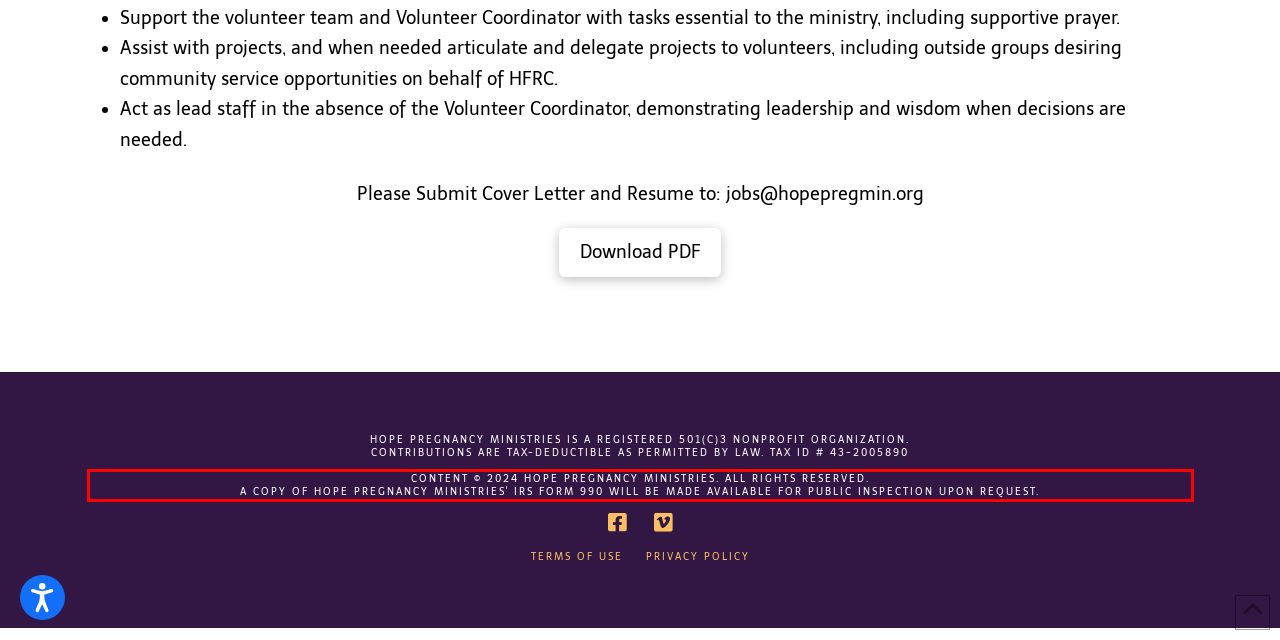You are given a screenshot showing a webpage with a red bounding box. Perform OCR to capture the text within the red bounding box.

CONTENT © 2024 HOPE PREGNANCY MINISTRIES. ALL RIGHTS RESERVED. A COPY OF HOPE PREGNANCY MINISTRIES' IRS FORM 990 WILL BE MADE AVAILABLE FOR PUBLIC INSPECTION UPON REQUEST.